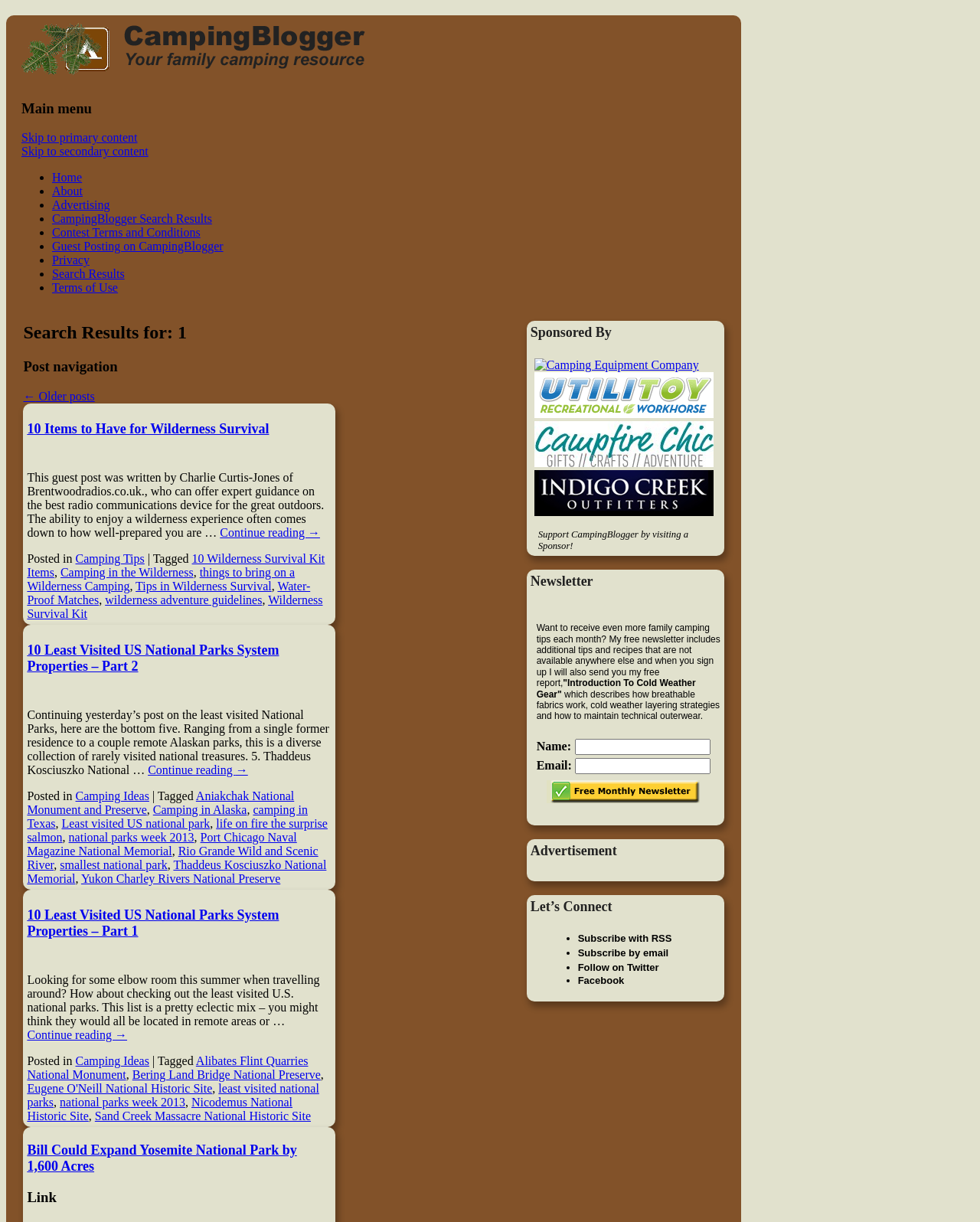Please identify the bounding box coordinates of the region to click in order to complete the given instruction: "Skip to primary content". The coordinates should be four float numbers between 0 and 1, i.e., [left, top, right, bottom].

[0.022, 0.107, 0.14, 0.118]